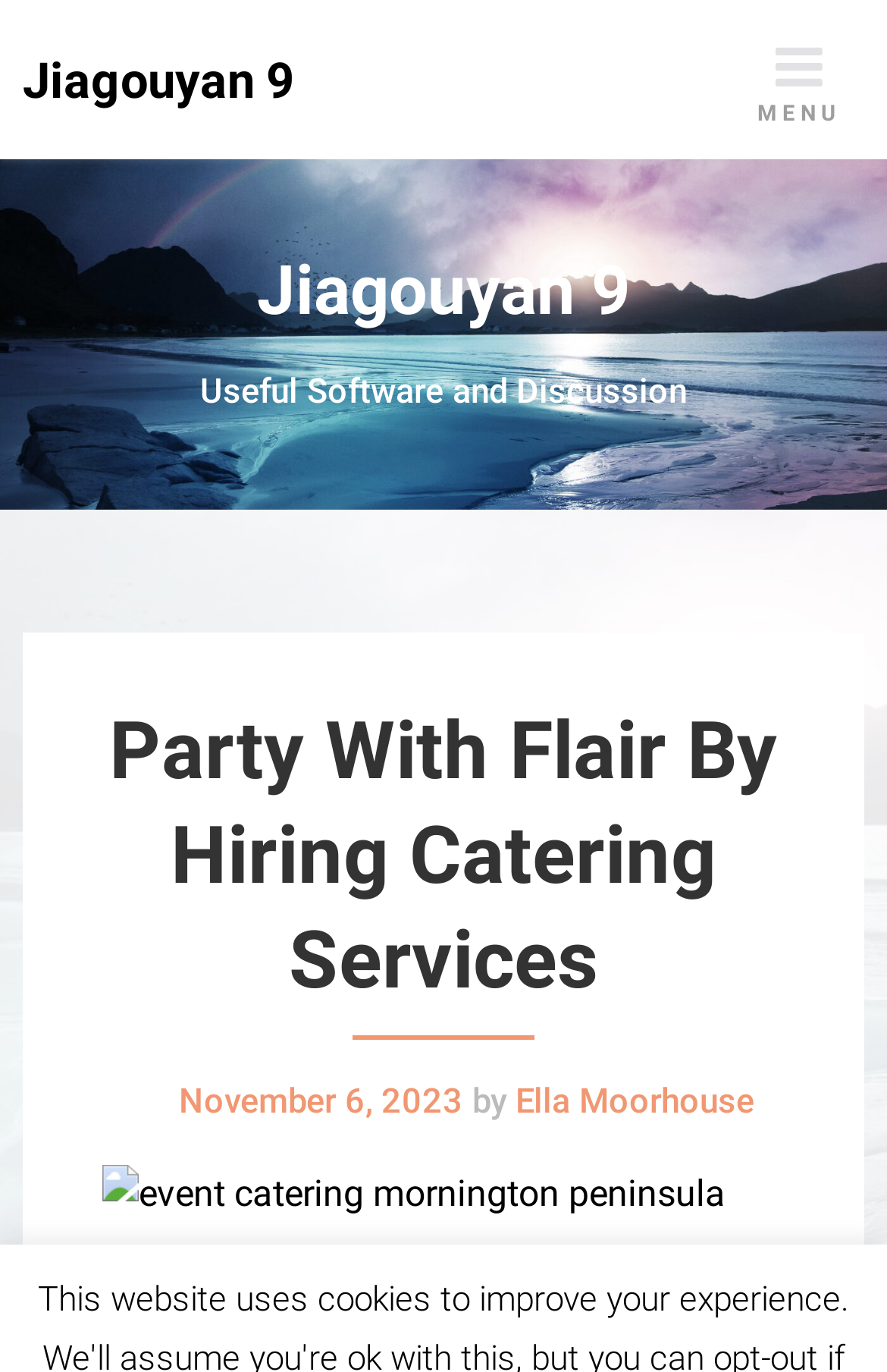Extract the main headline from the webpage and generate its text.

Party With Flair By Hiring Catering Services